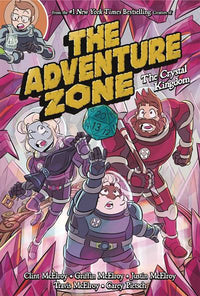What is the symbol of the tabletop role-playing game?
Using the screenshot, give a one-word or short phrase answer.

d20 dice